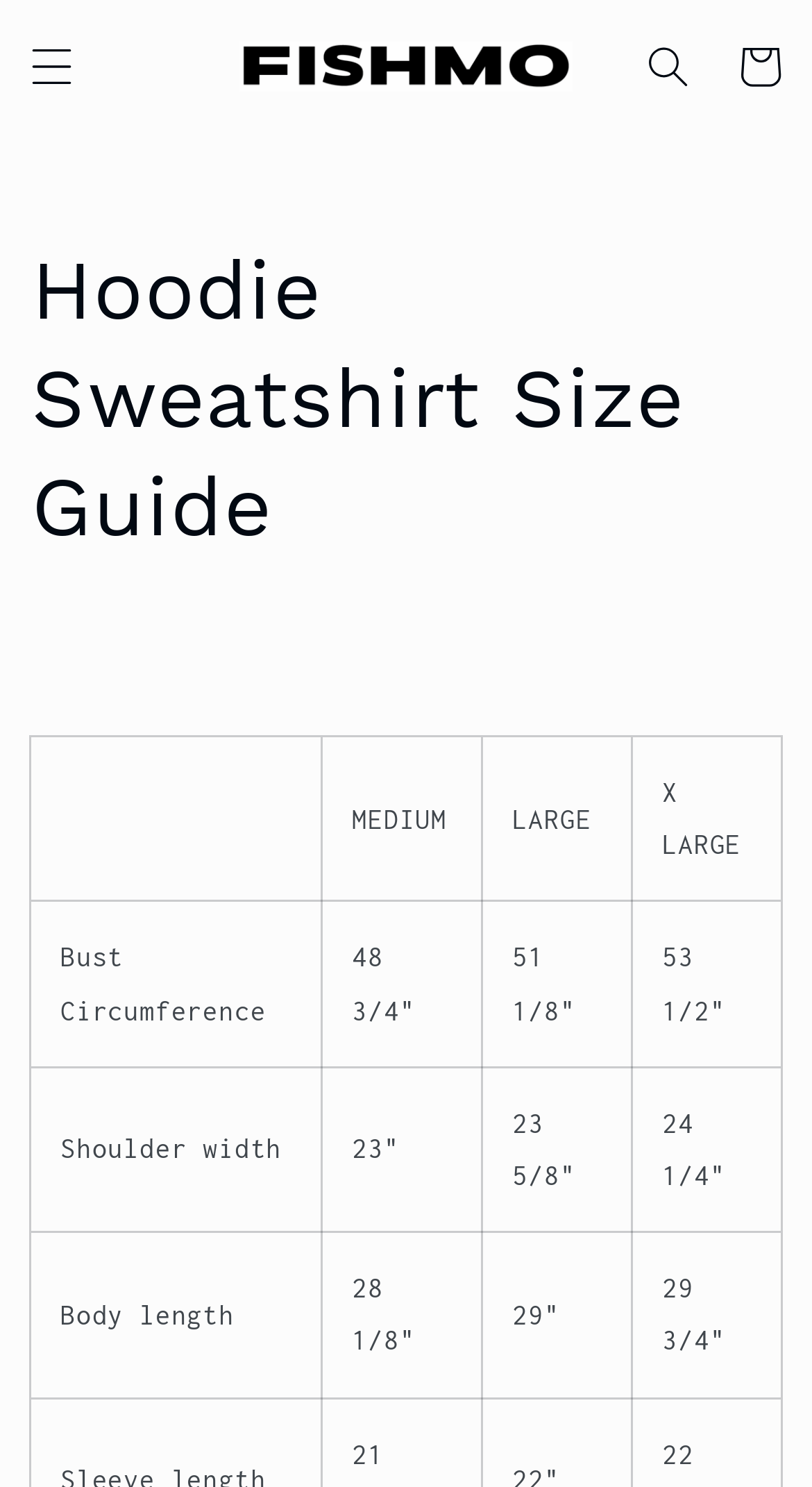Please answer the following question using a single word or phrase: 
What is the top navigation menu item on the left?

Menu